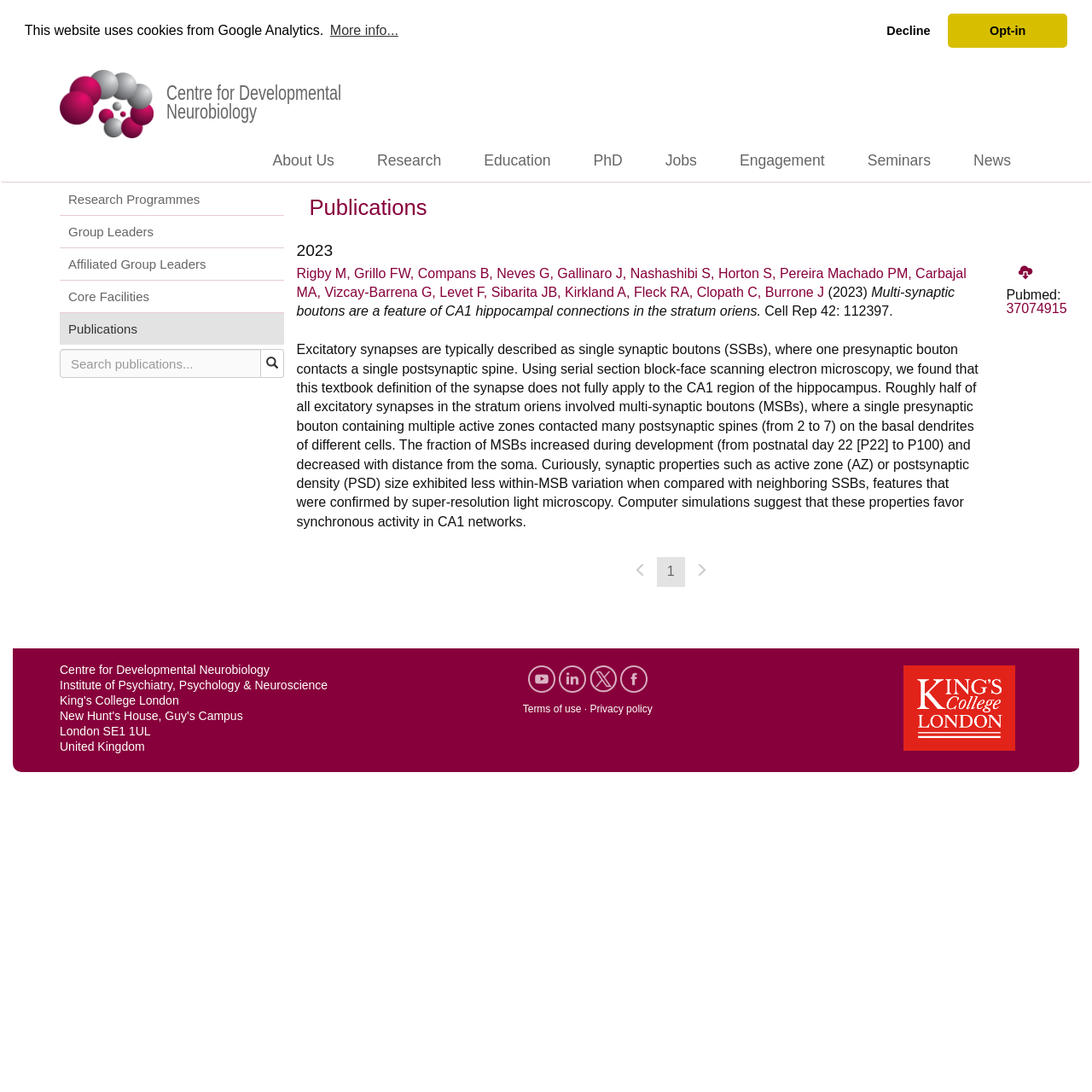Give a succinct answer to this question in a single word or phrase: 
What is the location of the King's College London?

London SE1 1UL, United Kingdom